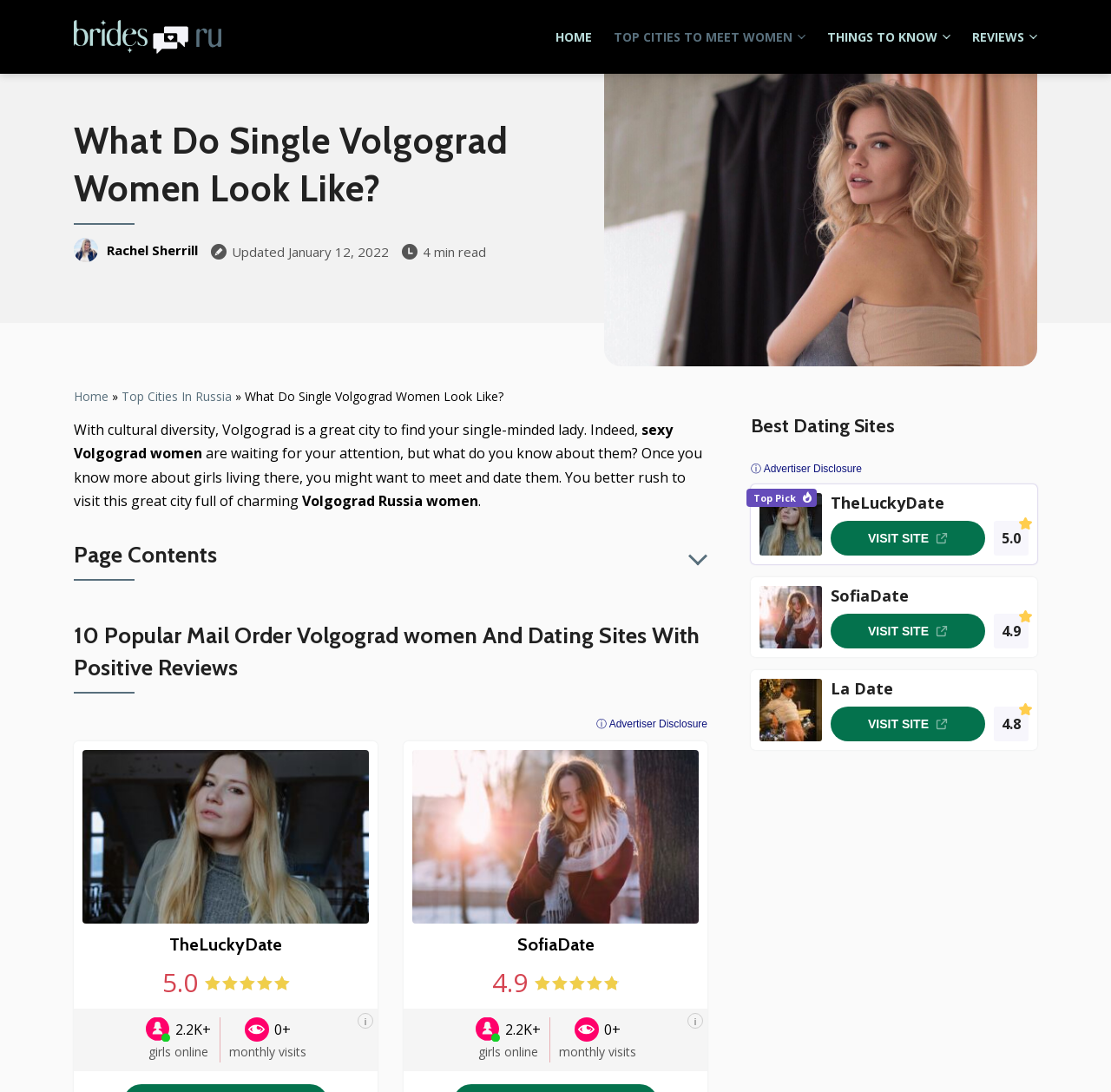Determine the bounding box coordinates for the clickable element required to fulfill the instruction: "Read the article about 'What Do Single Volgograd Women Look Like?'". Provide the coordinates as four float numbers between 0 and 1, i.e., [left, top, right, bottom].

[0.066, 0.107, 0.512, 0.194]